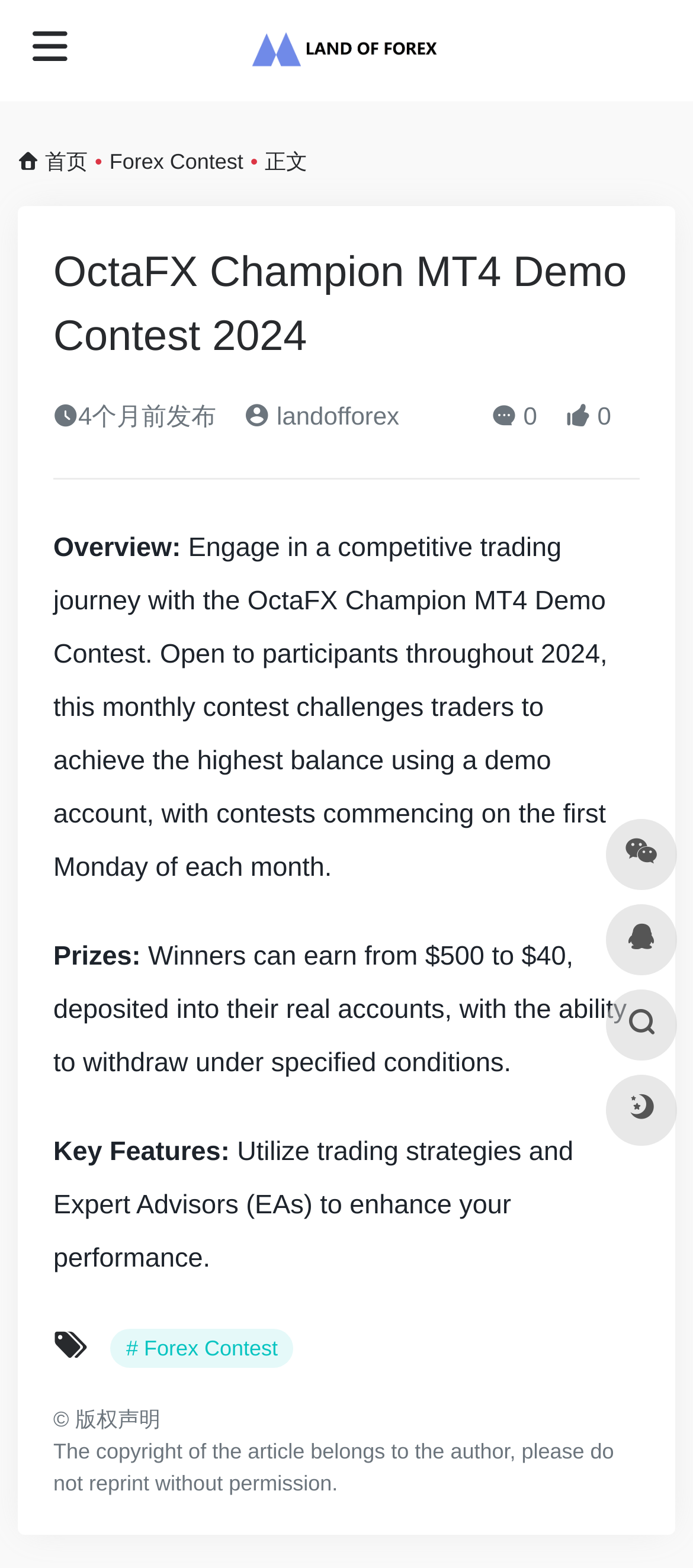Find the bounding box coordinates of the element to click in order to complete the given instruction: "Participate in the contest."

[0.159, 0.847, 0.424, 0.872]